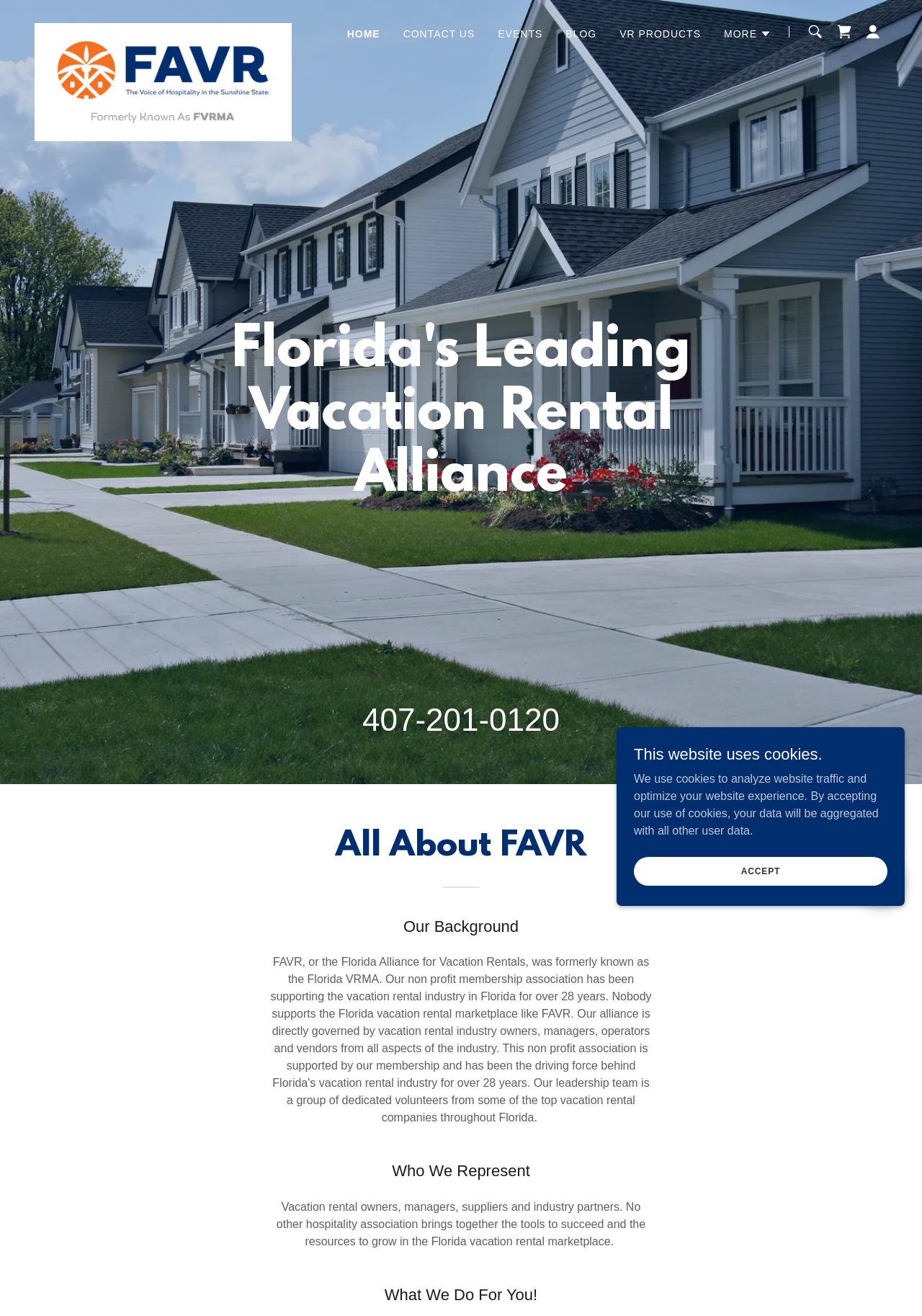Offer an in-depth caption of the entire webpage.

The webpage is about the Florida Alliance for Vacation Rentals (FAVR), a organization that represents vacation rental owners, managers, suppliers, and industry partners in Florida. 

At the top of the page, there is a main section that spans the entire width of the page. Within this section, there is a large image that takes up most of the space. On the top-left corner of the image, there is a logo of FAVR, which is also a link to the homepage. Next to the logo, there are several links to different sections of the website, including "HOME", "CONTACT US", "EVENTS", "BLOG", and "VR PRODUCTS". 

On the top-right corner, there is a button labeled "MORE" with a dropdown menu, and a shopping cart icon with a link. 

Below the main section, there is a heading that reads "Florida's Leading Vacation Rental Alliance". Underneath this heading, there is a phone number "407-201-0120" with a link. 

Further down the page, there are several sections with headings, including "All About FAVR", "Our Background", "Who We Represent", and "What We Do For You!". These sections contain descriptive text about the organization and its purpose. 

There is also a section with a heading "This website uses cookies." that explains the use of cookies on the website, along with a link to accept the use of cookies. 

Throughout the page, there are several images, including a logo, icons, and a background image.